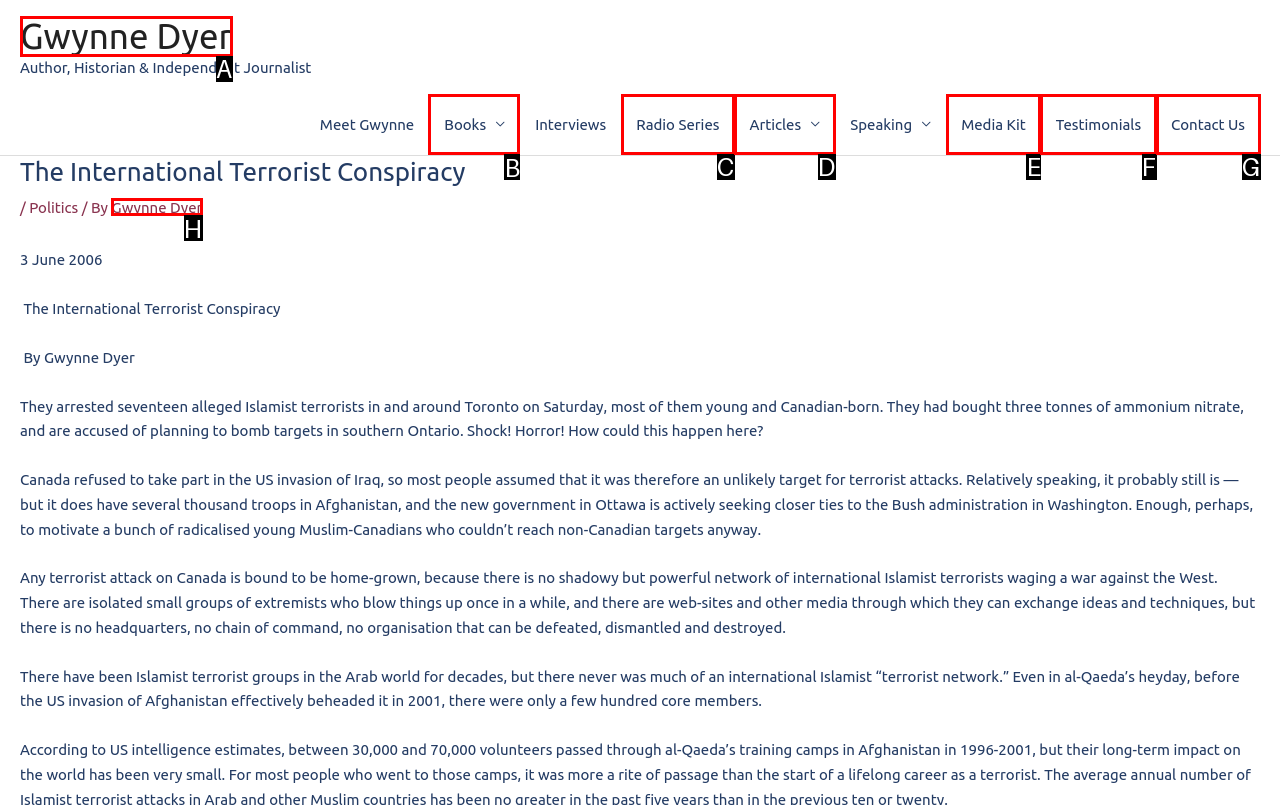Which option should be clicked to execute the following task: Click on the 'Books' link? Respond with the letter of the selected option.

B